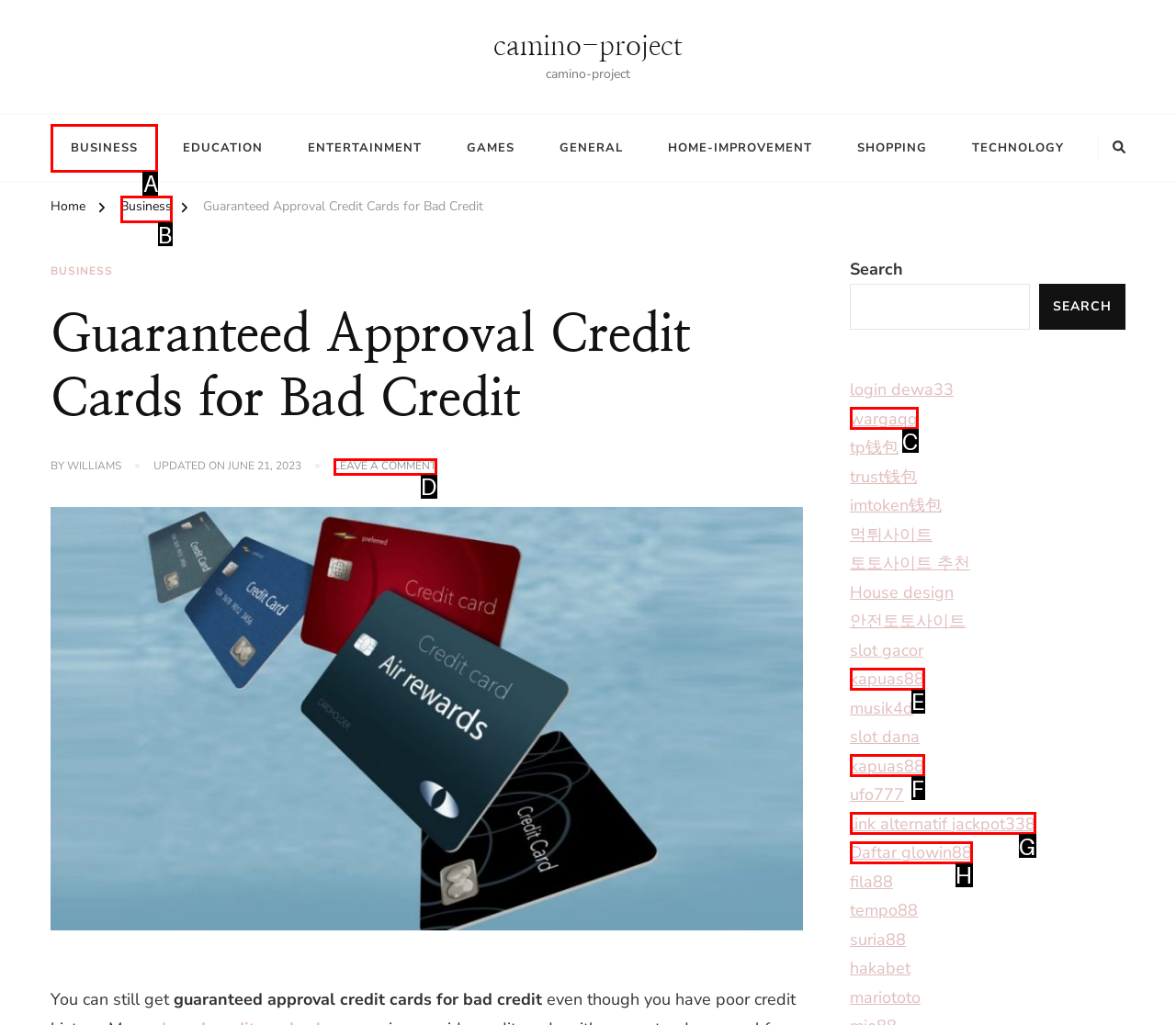Indicate which lettered UI element to click to fulfill the following task: Click on the 'BUSINESS' link
Provide the letter of the correct option.

A